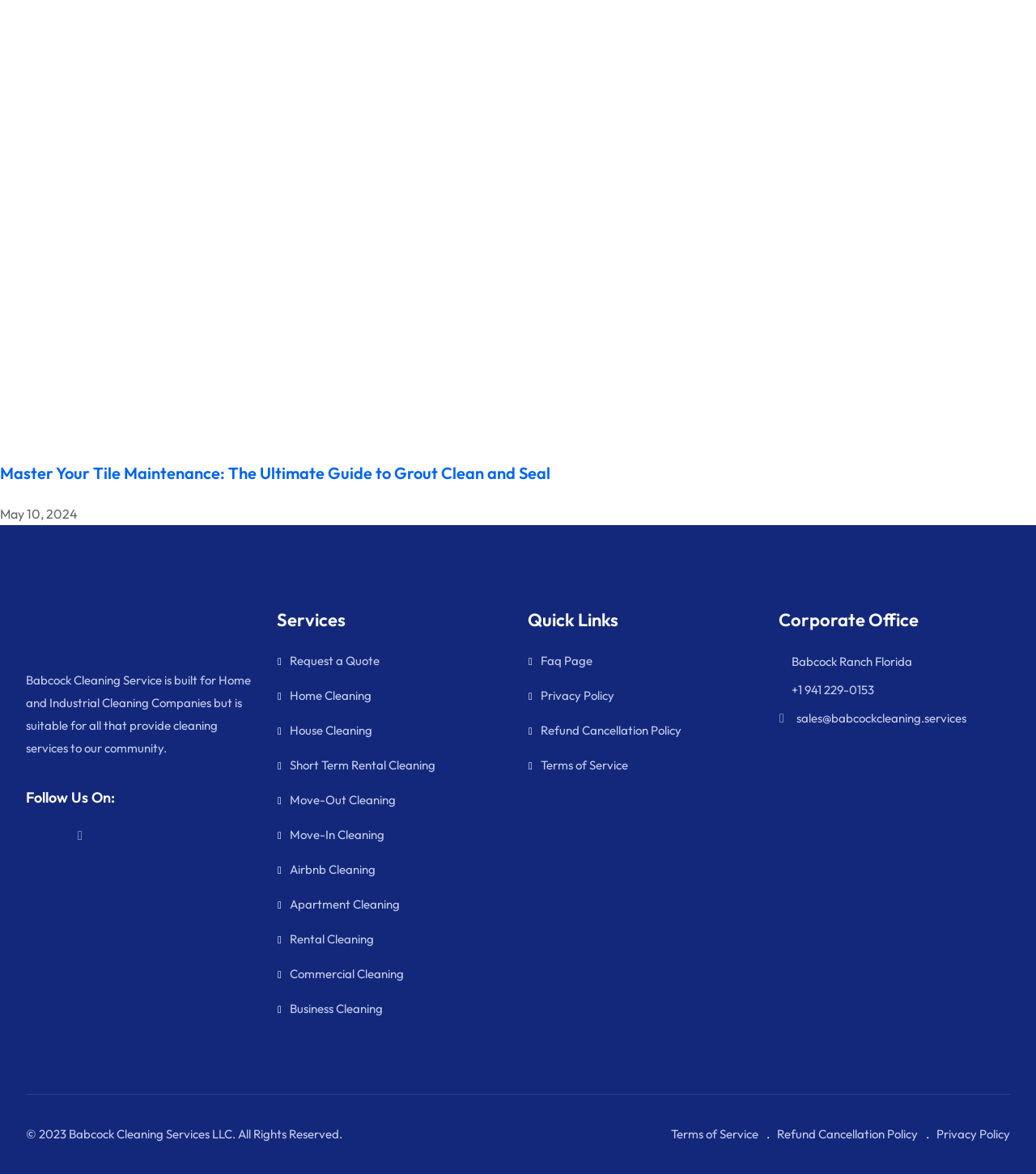Provide the bounding box coordinates in the format (top-left x, top-left y, bottom-right x, bottom-right y). All values are floating point numbers between 0 and 1. Determine the bounding box coordinate of the UI element described as: Business Cleaning

[0.268, 0.853, 0.37, 0.866]